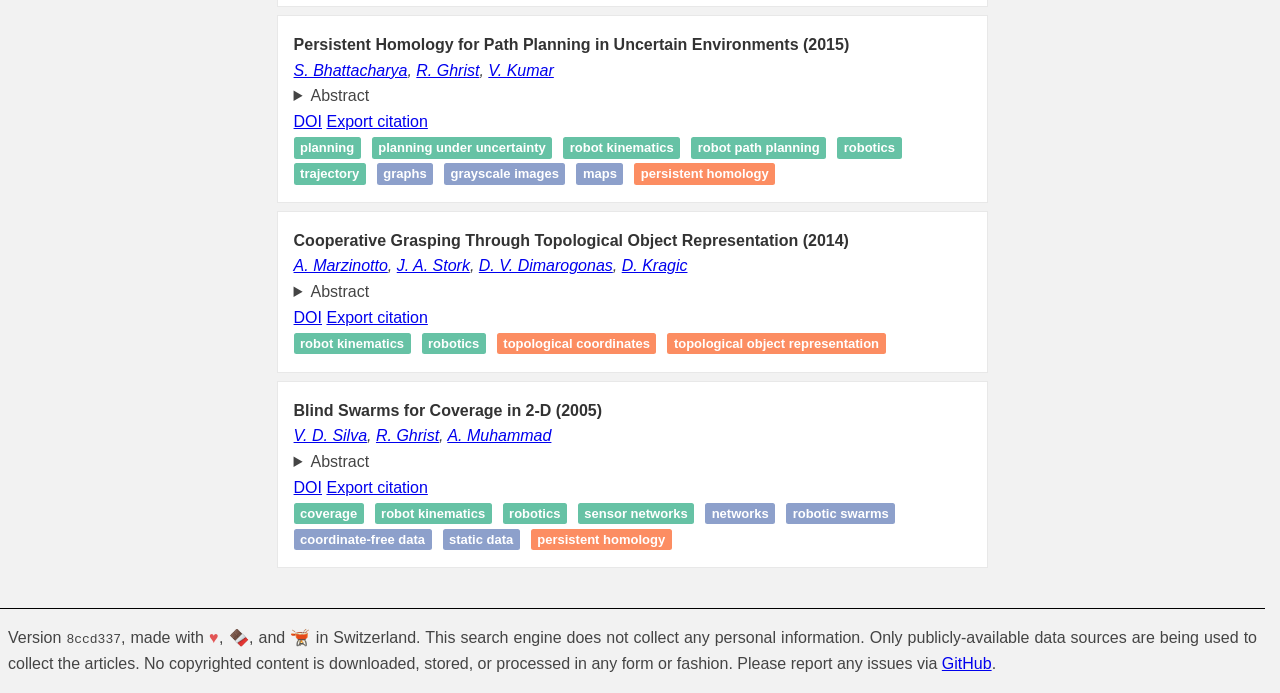Using the given description, provide the bounding box coordinates formatted as (top-left x, top-left y, bottom-right x, bottom-right y), with all values being floating point numbers between 0 and 1. Description: Coverage

[0.234, 0.73, 0.279, 0.752]